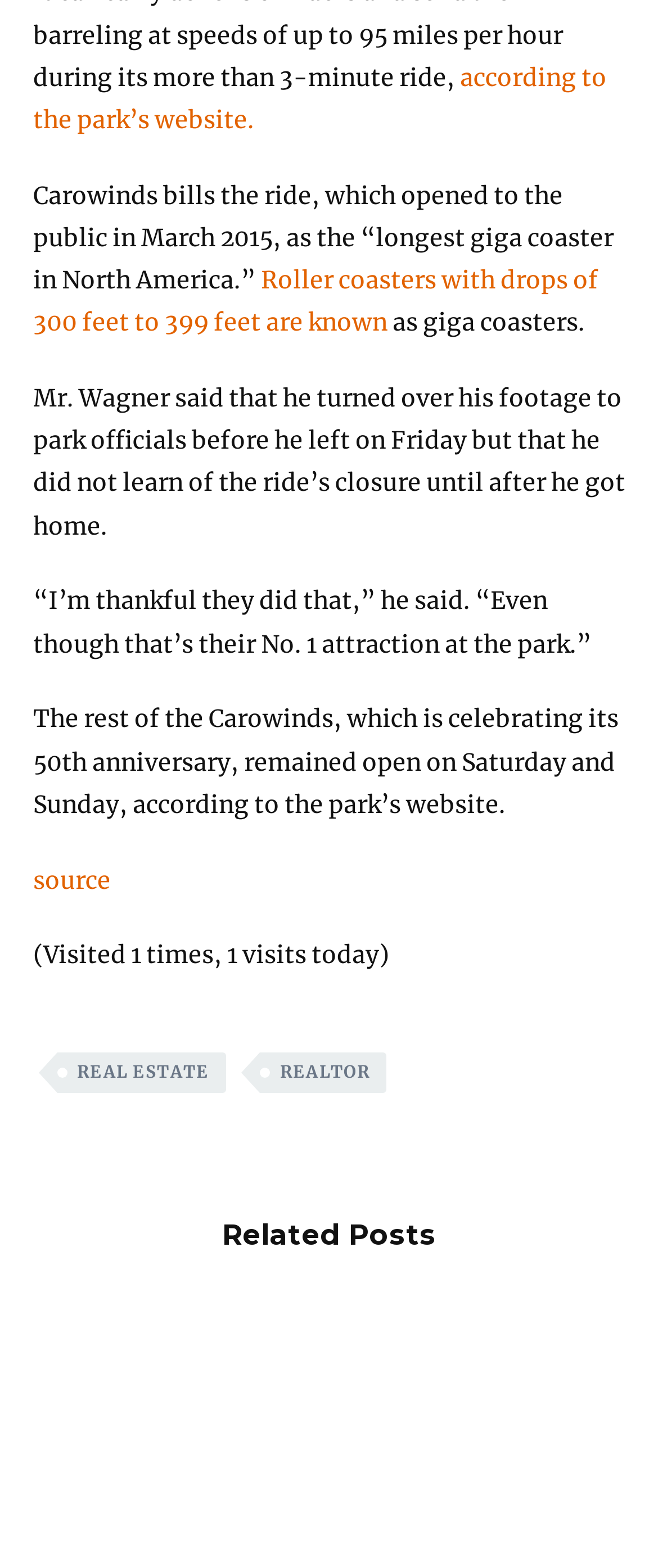Based on the element description: "according to the park’s website.", identify the UI element and provide its bounding box coordinates. Use four float numbers between 0 and 1, [left, top, right, bottom].

[0.05, 0.04, 0.922, 0.086]